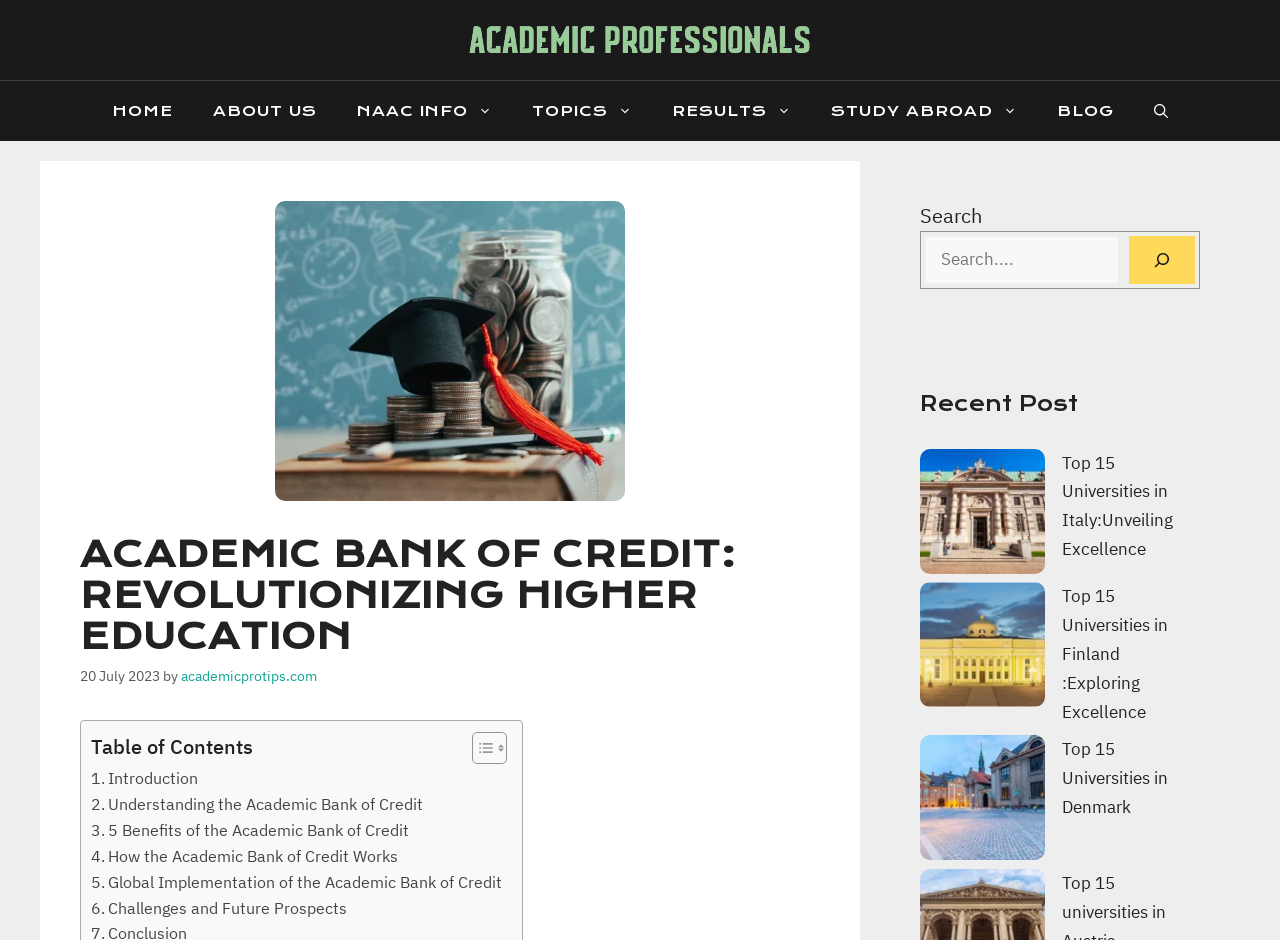Identify the main title of the webpage and generate its text content.

ACADEMIC BANK OF CREDIT: REVOLUTIONIZING HIGHER EDUCATION